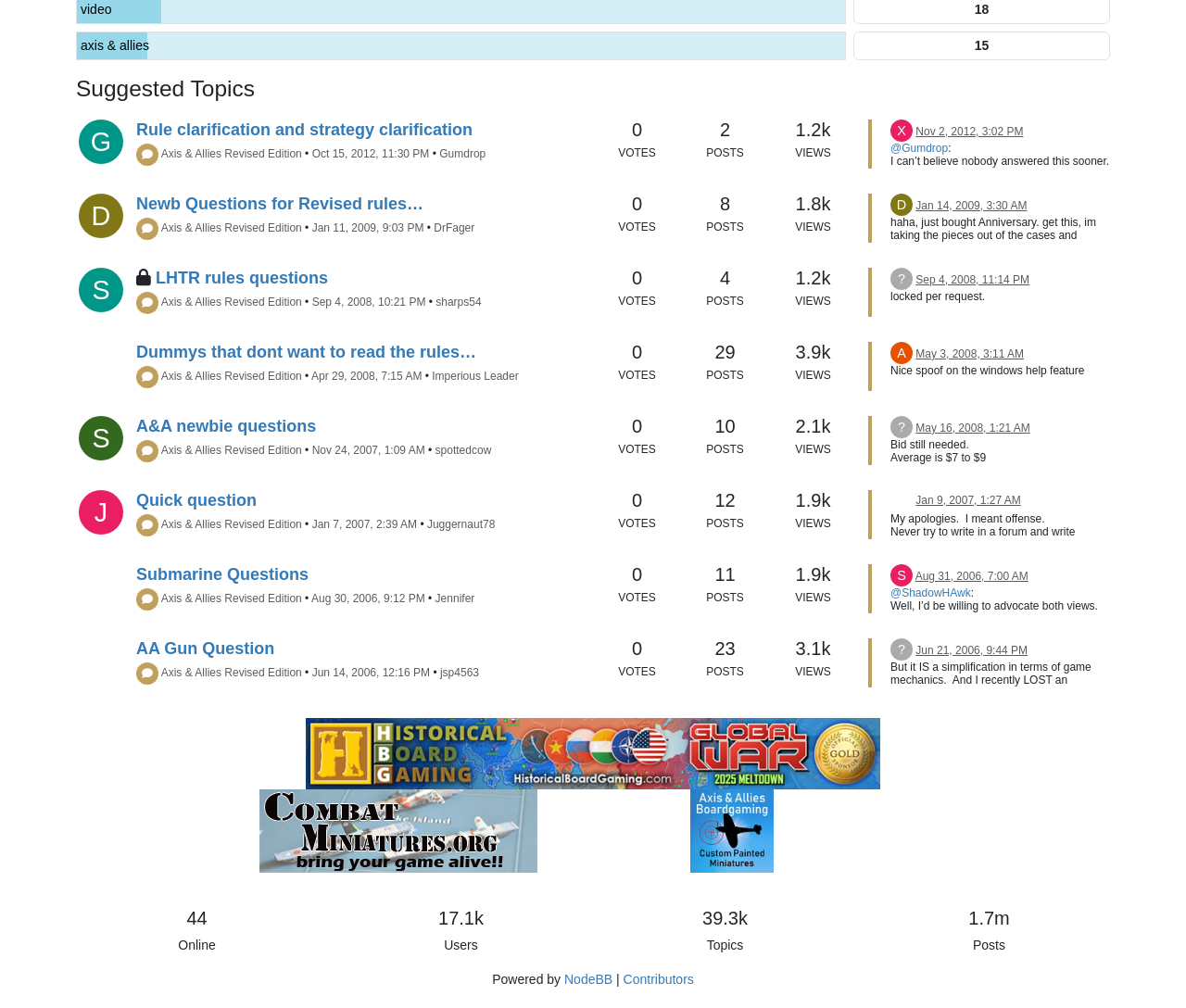How many votes does the topic 'Newb Questions for Revised rules…' have?
Utilize the information in the image to give a detailed answer to the question.

The number of votes for the topic 'Newb Questions for Revised rules…' can be found by looking at the generic element with the text '0' and the bounding box coordinates [0.533, 0.192, 0.541, 0.212] which is located near the topic title 'Newb Questions for Revised rules…'.